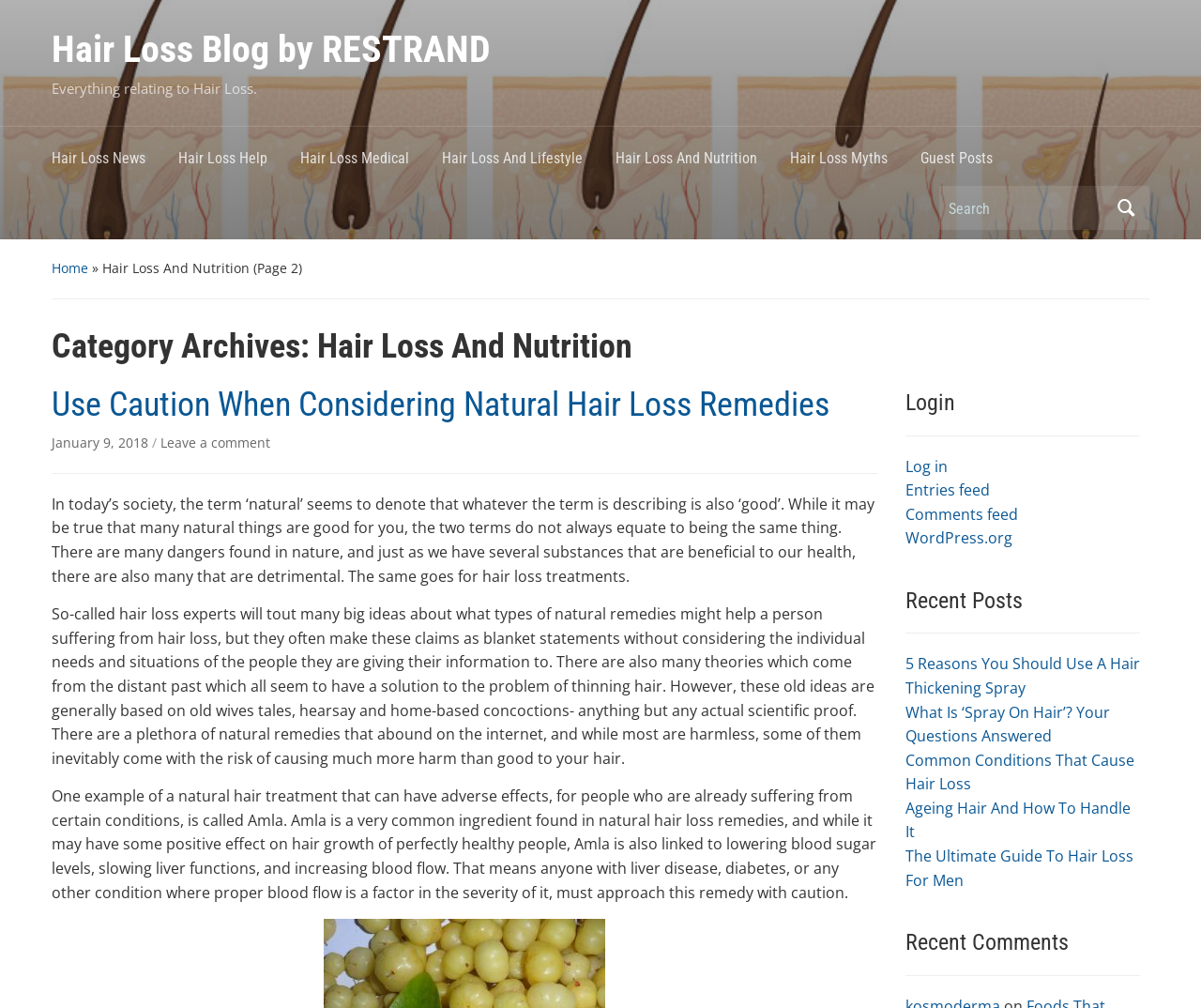Reply to the question below using a single word or brief phrase:
Is there a search function on the page?

Yes